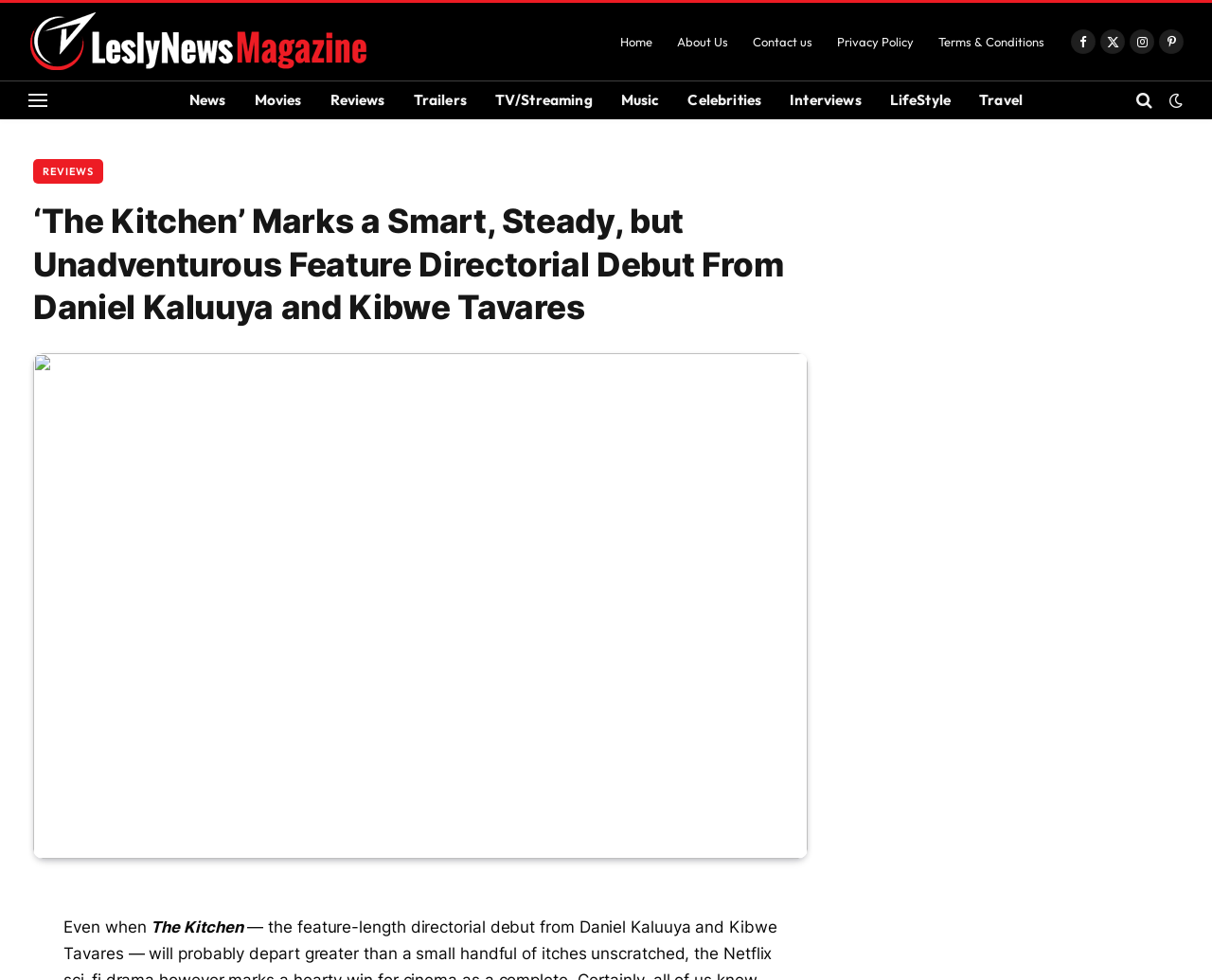Determine the bounding box coordinates of the clickable region to carry out the instruction: "Visit the 'LeslyNewsMagazine' website".

[0.023, 0.001, 0.304, 0.084]